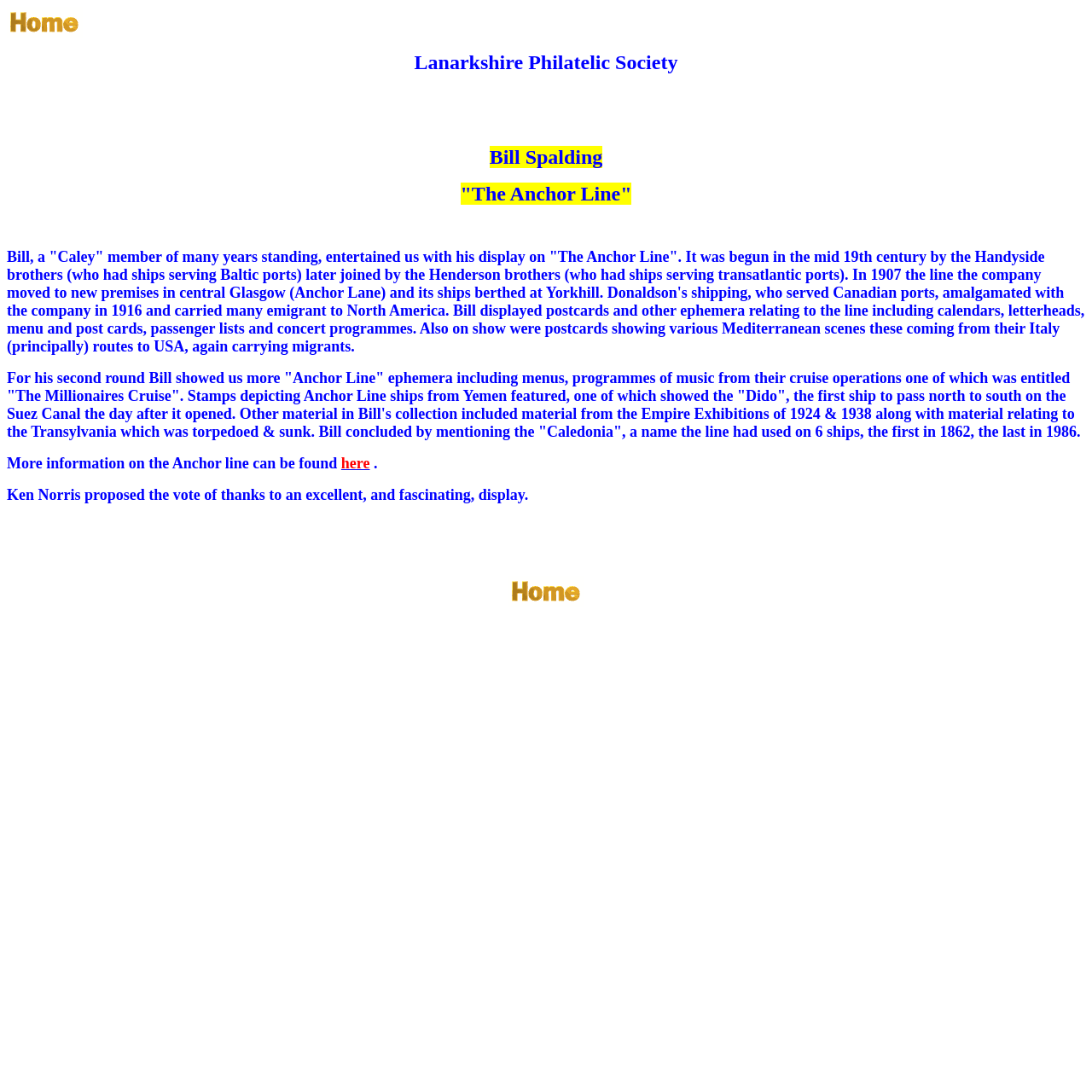Who proposed the vote of thanks to Bill's display?
Provide a fully detailed and comprehensive answer to the question.

The answer can be found in the last paragraph of text, which mentions that Ken Norris proposed the vote of thanks to an excellent, and fascinating, display.